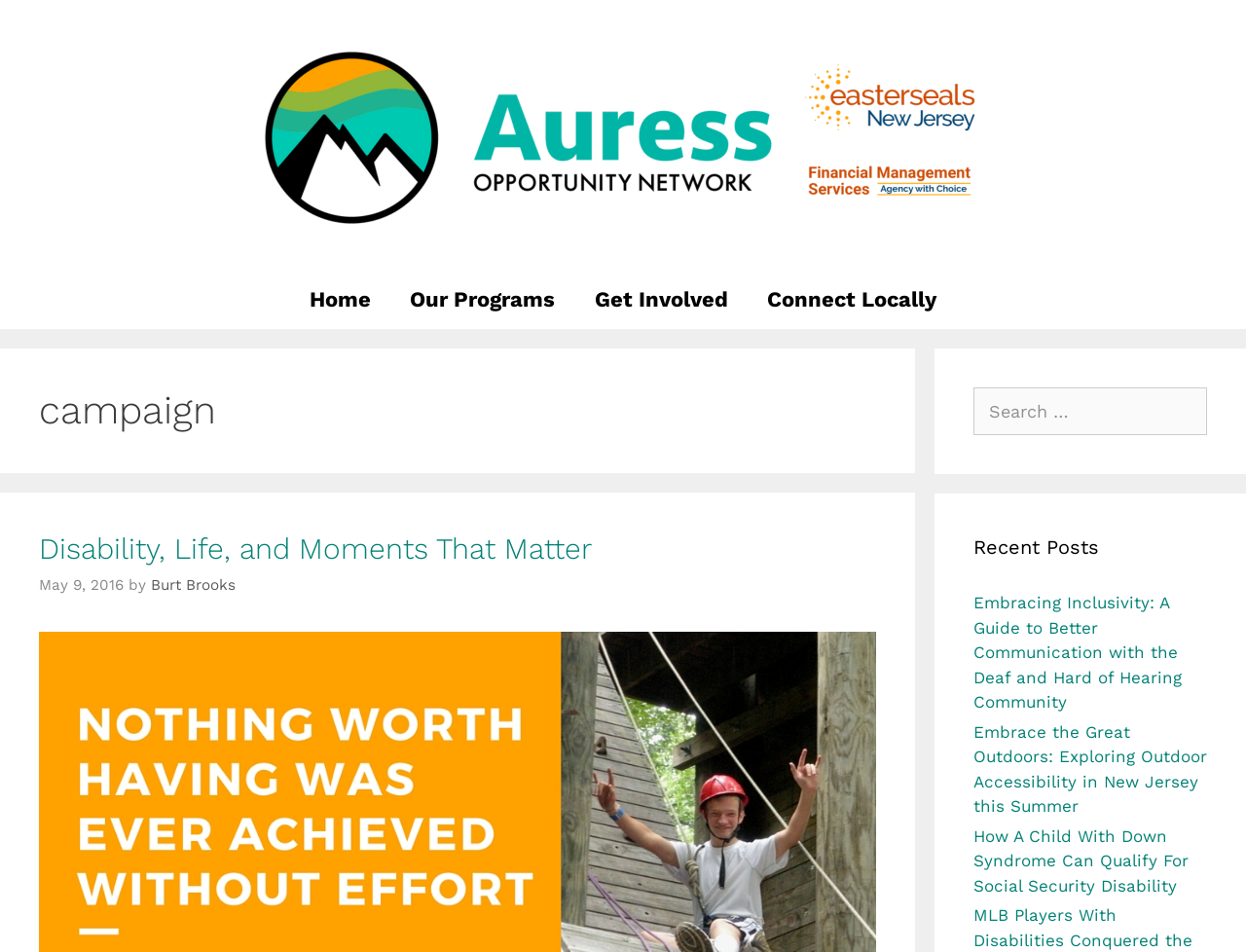Highlight the bounding box coordinates of the element you need to click to perform the following instruction: "read Embracing Inclusivity: A Guide to Better Communication with the Deaf and Hard of Hearing Community."

[0.781, 0.623, 0.948, 0.747]